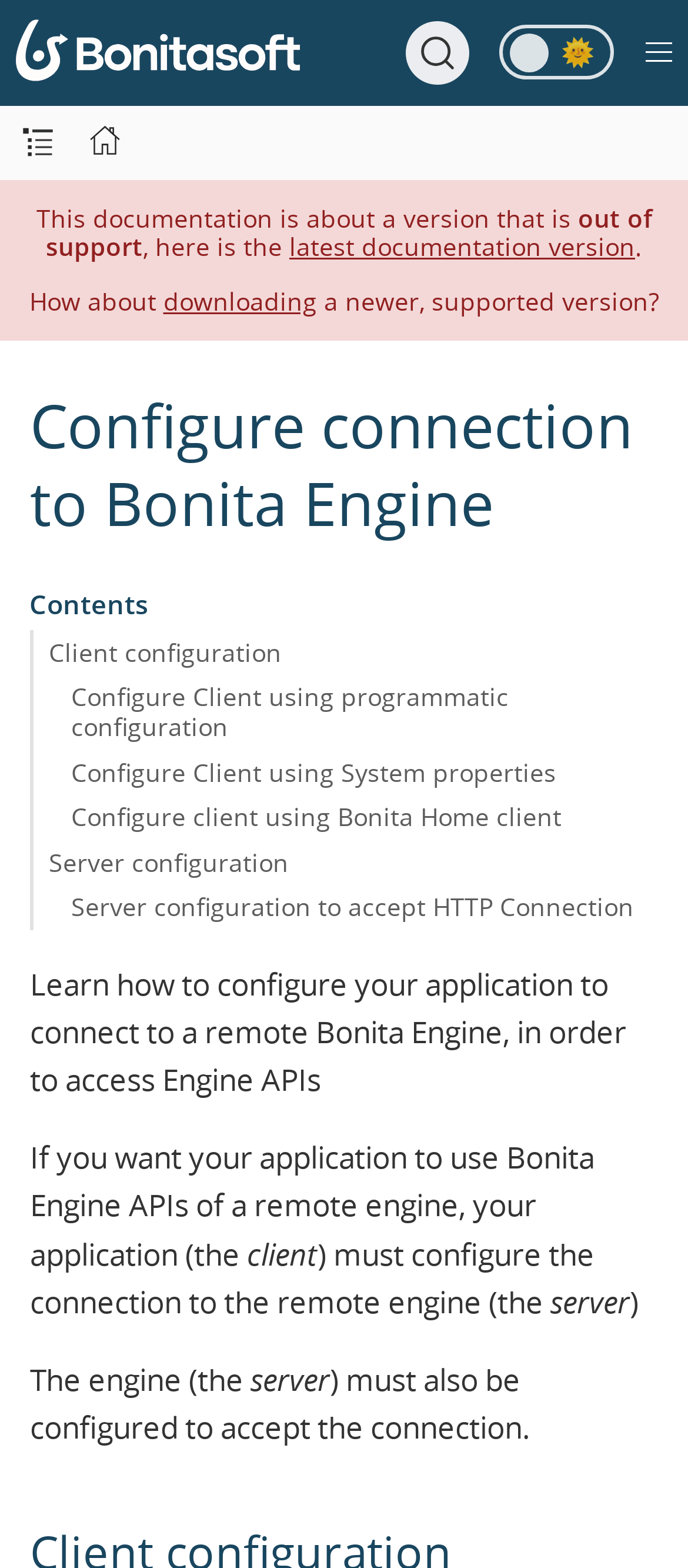Could you specify the bounding box coordinates for the clickable section to complete the following instruction: "Go to latest documentation version"?

[0.421, 0.147, 0.923, 0.168]